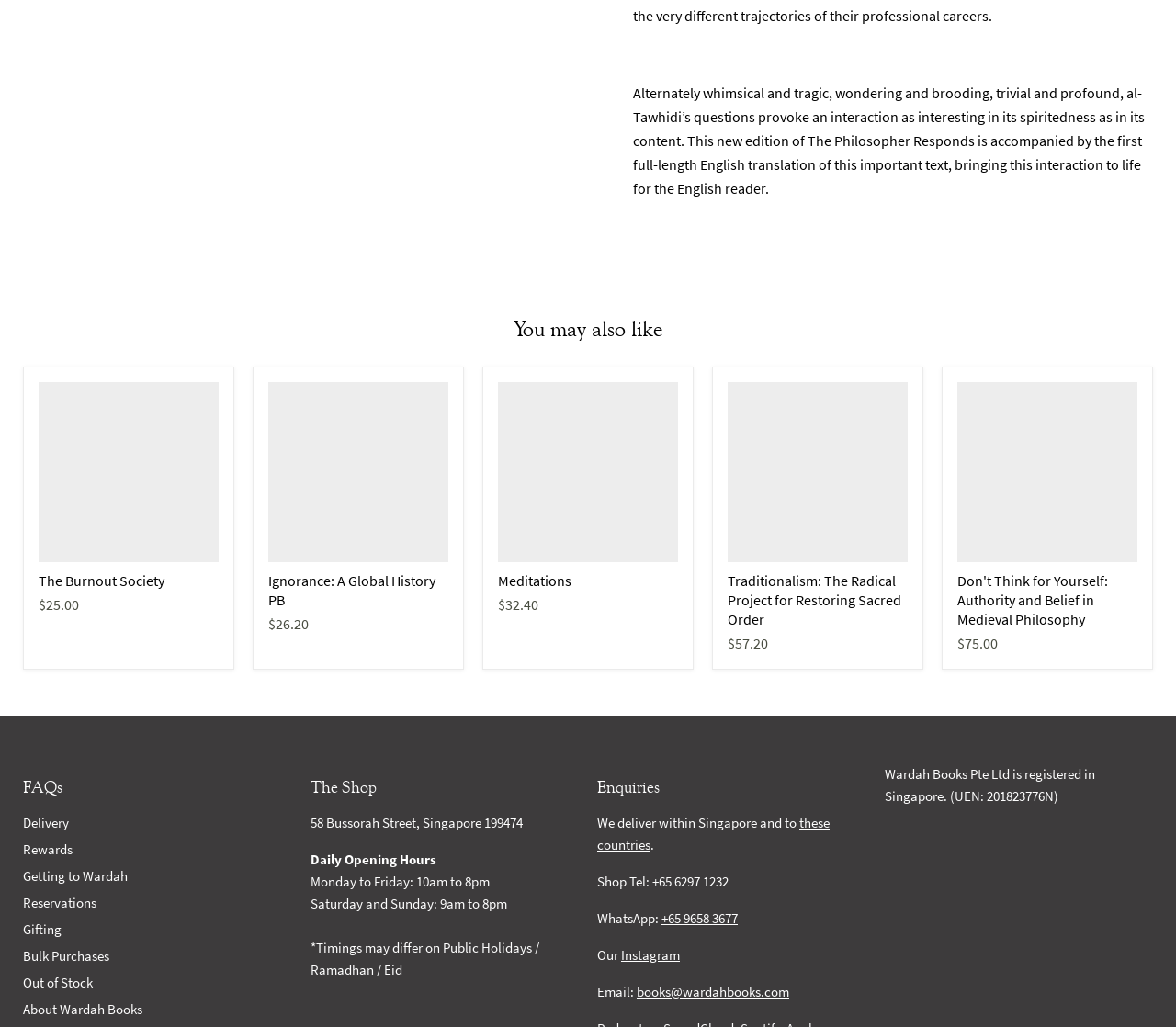What is the address of Wardah Books?
Using the visual information, answer the question in a single word or phrase.

58 Bussorah Street, Singapore 199474